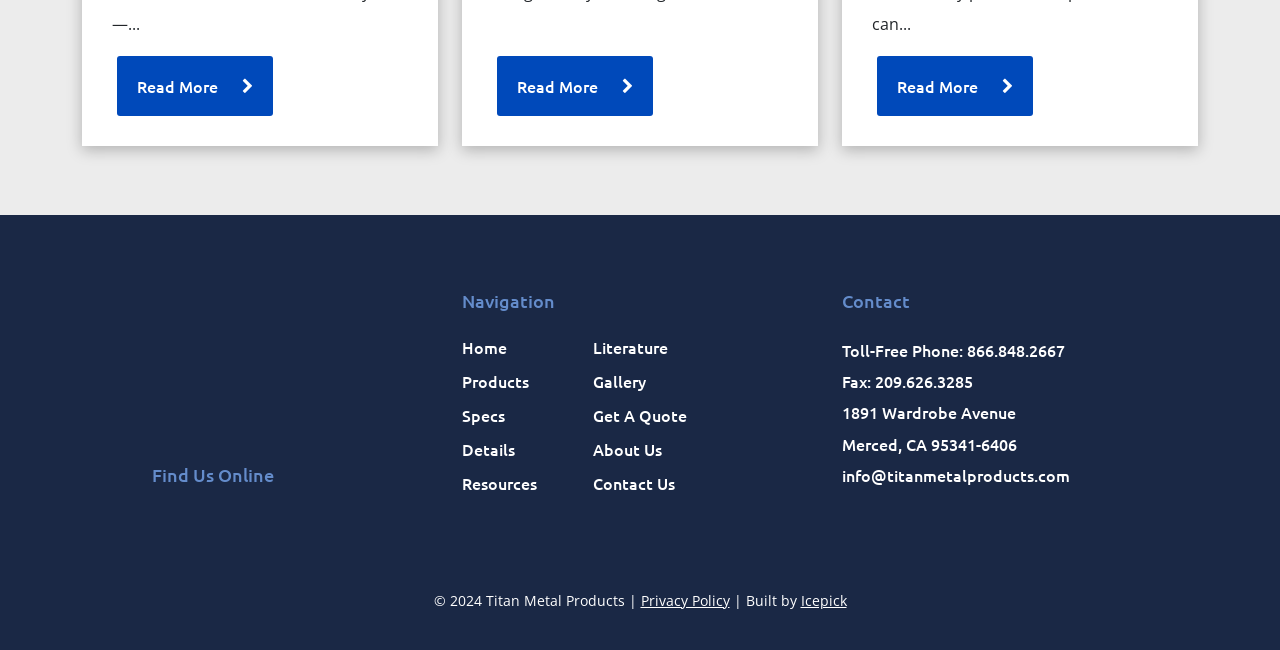Determine the bounding box coordinates of the region to click in order to accomplish the following instruction: "Get a Quote". Provide the coordinates as four float numbers between 0 and 1, specifically [left, top, right, bottom].

[0.463, 0.621, 0.536, 0.655]